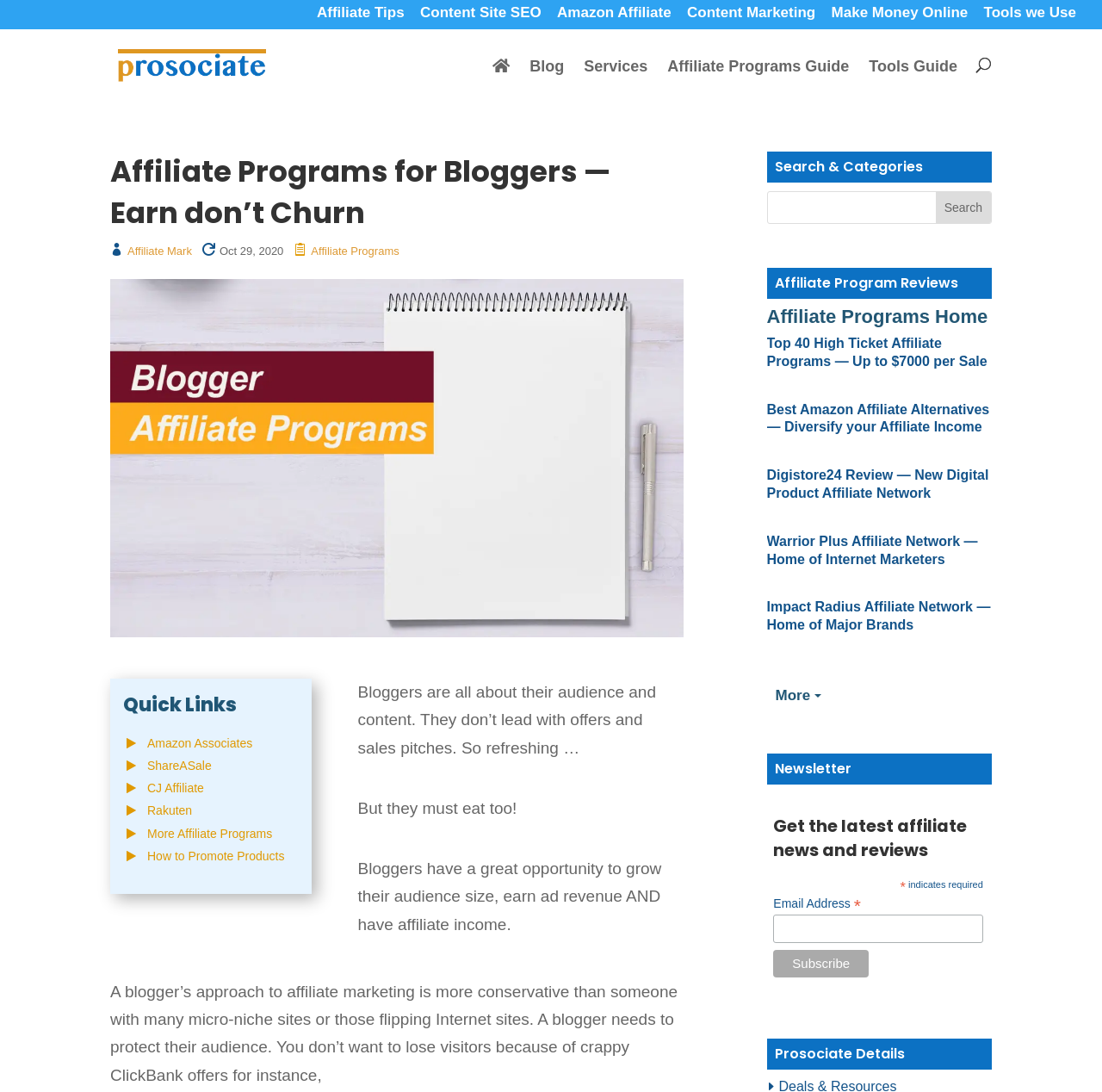What is the purpose of the newsletter section?
Give a one-word or short-phrase answer derived from the screenshot.

Get latest affiliate news